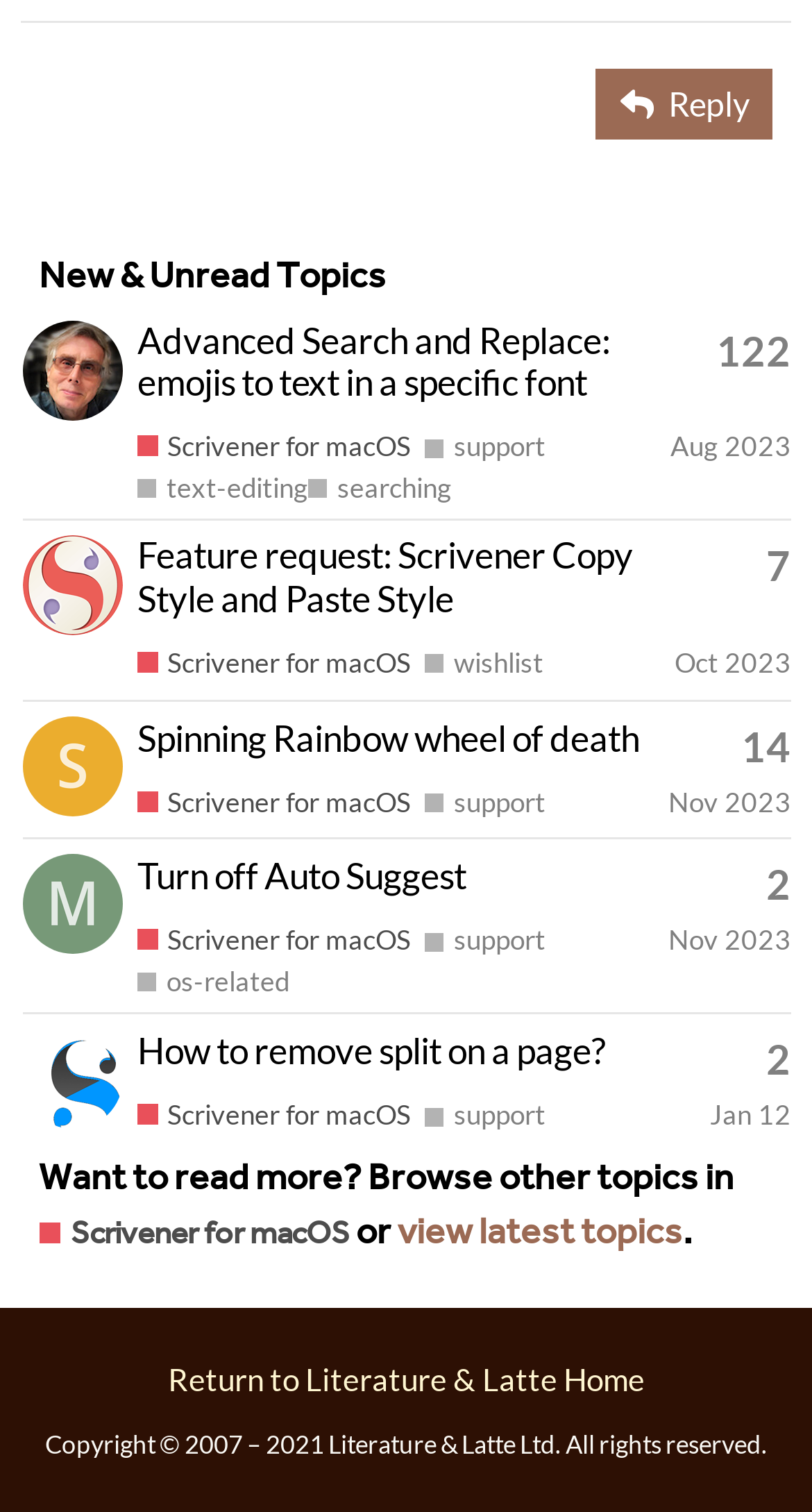Respond to the question below with a single word or phrase:
How many replies does the third topic have?

14